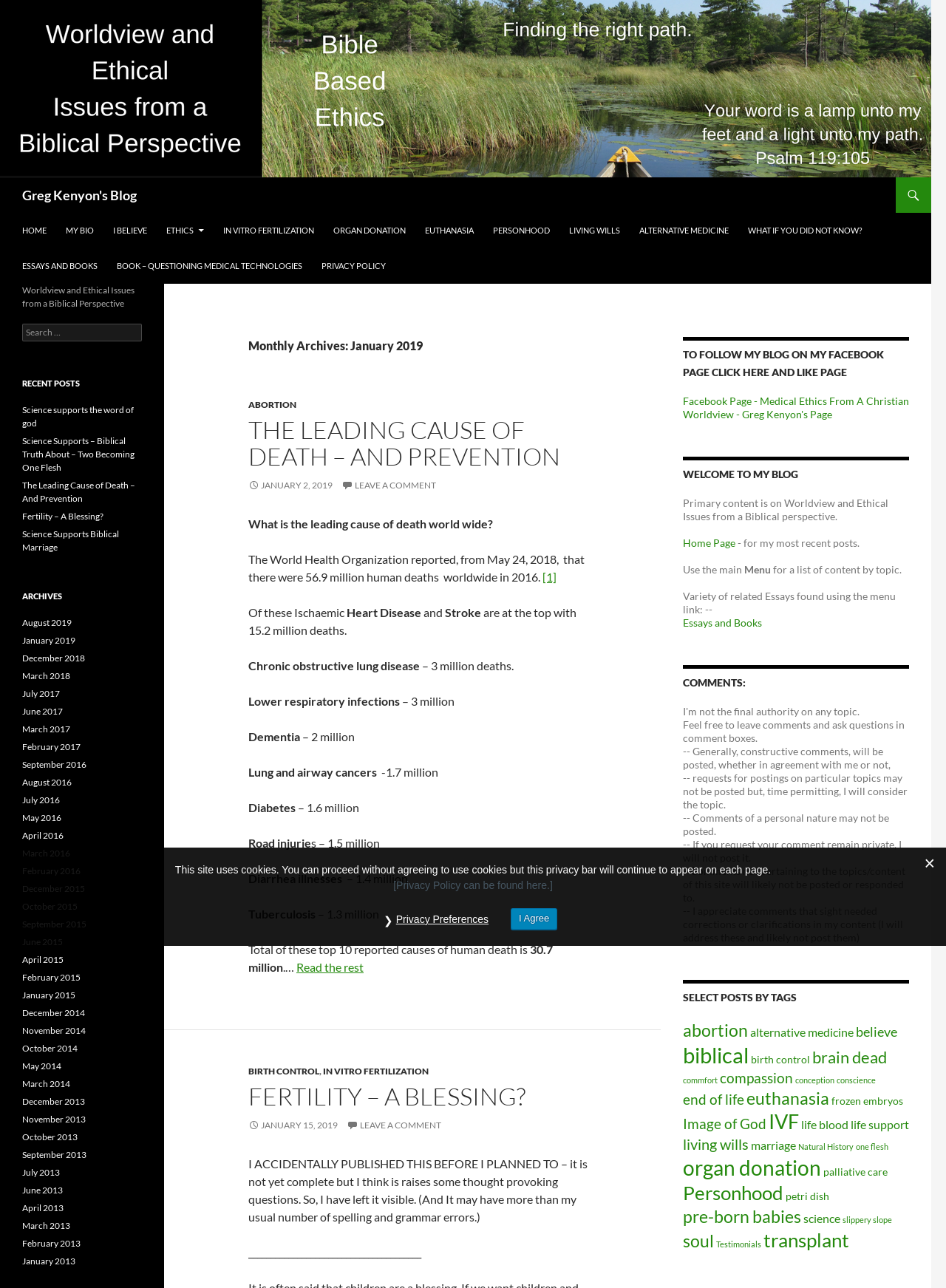Determine the bounding box coordinates of the clickable region to carry out the instruction: "Visit Facebook Page".

[0.722, 0.306, 0.961, 0.326]